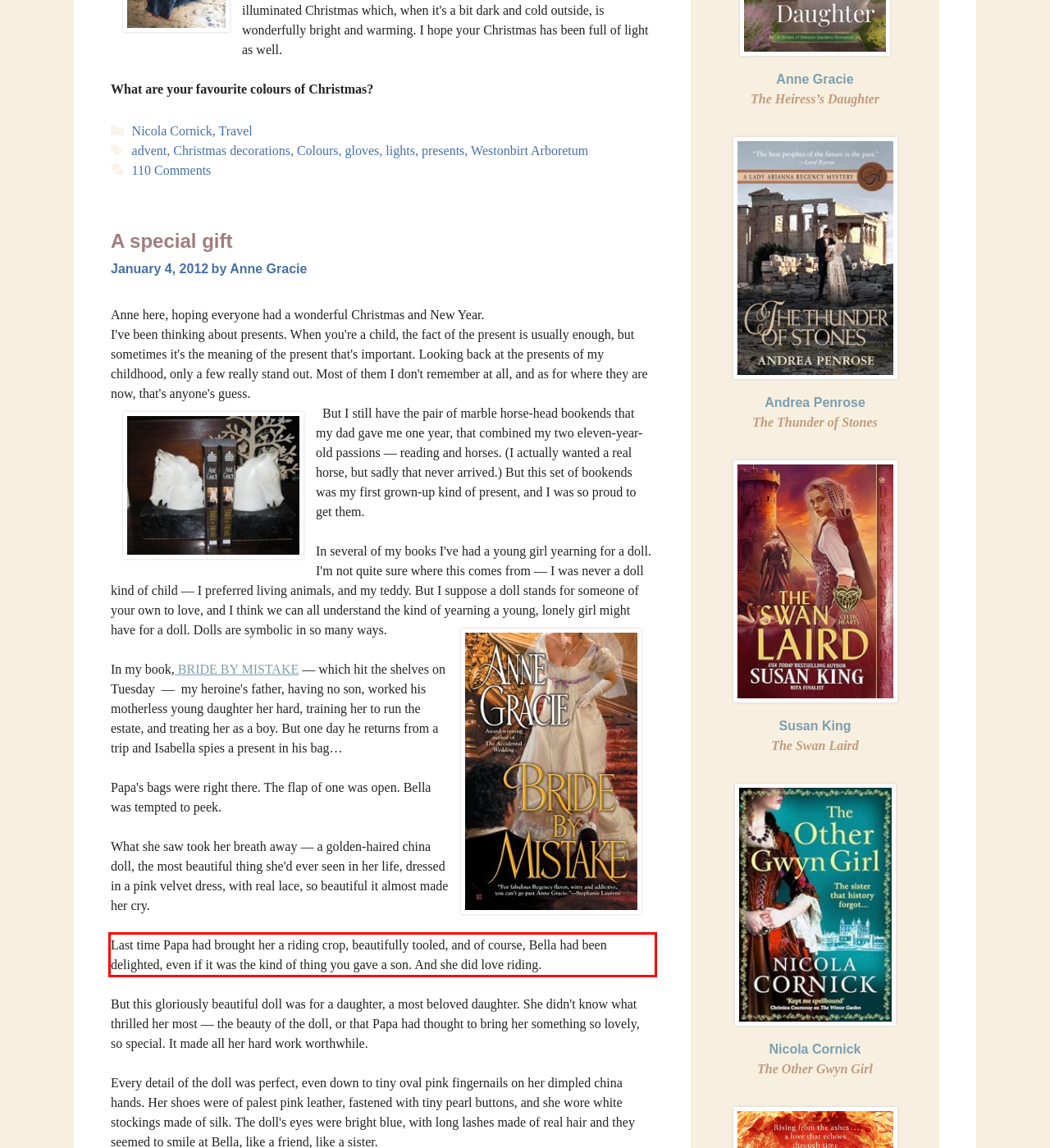You are presented with a webpage screenshot featuring a red bounding box. Perform OCR on the text inside the red bounding box and extract the content.

Last time Papa had brought her a riding crop, beautifully tooled, and of course, Bella had been delighted, even if it was the kind of thing you gave a son. And she did love riding.